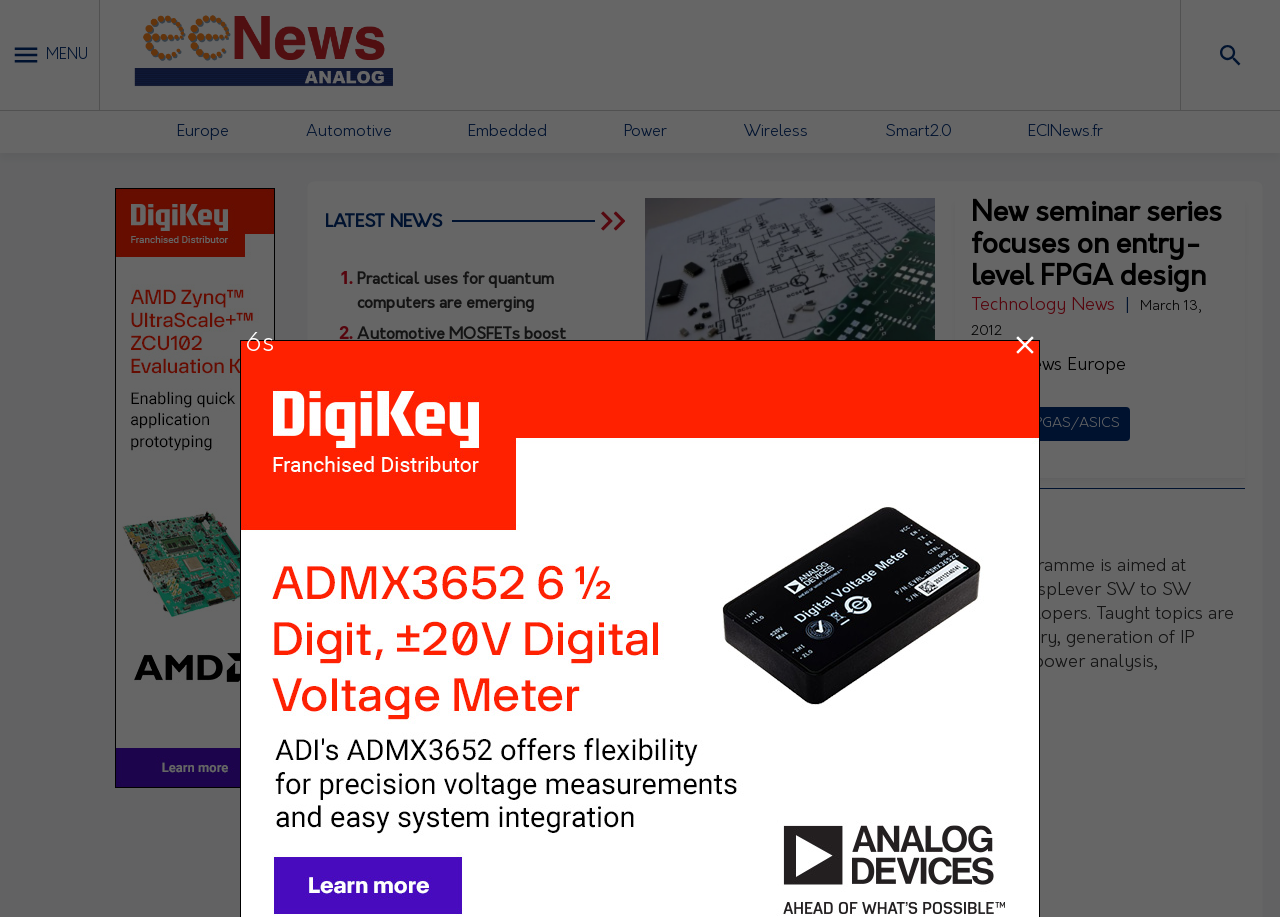Please predict the bounding box coordinates of the element's region where a click is necessary to complete the following instruction: "Click the 'PLDS/FPGAS/ASICS' link". The coordinates should be represented by four float numbers between 0 and 1, i.e., [left, top, right, bottom].

[0.762, 0.444, 0.883, 0.481]